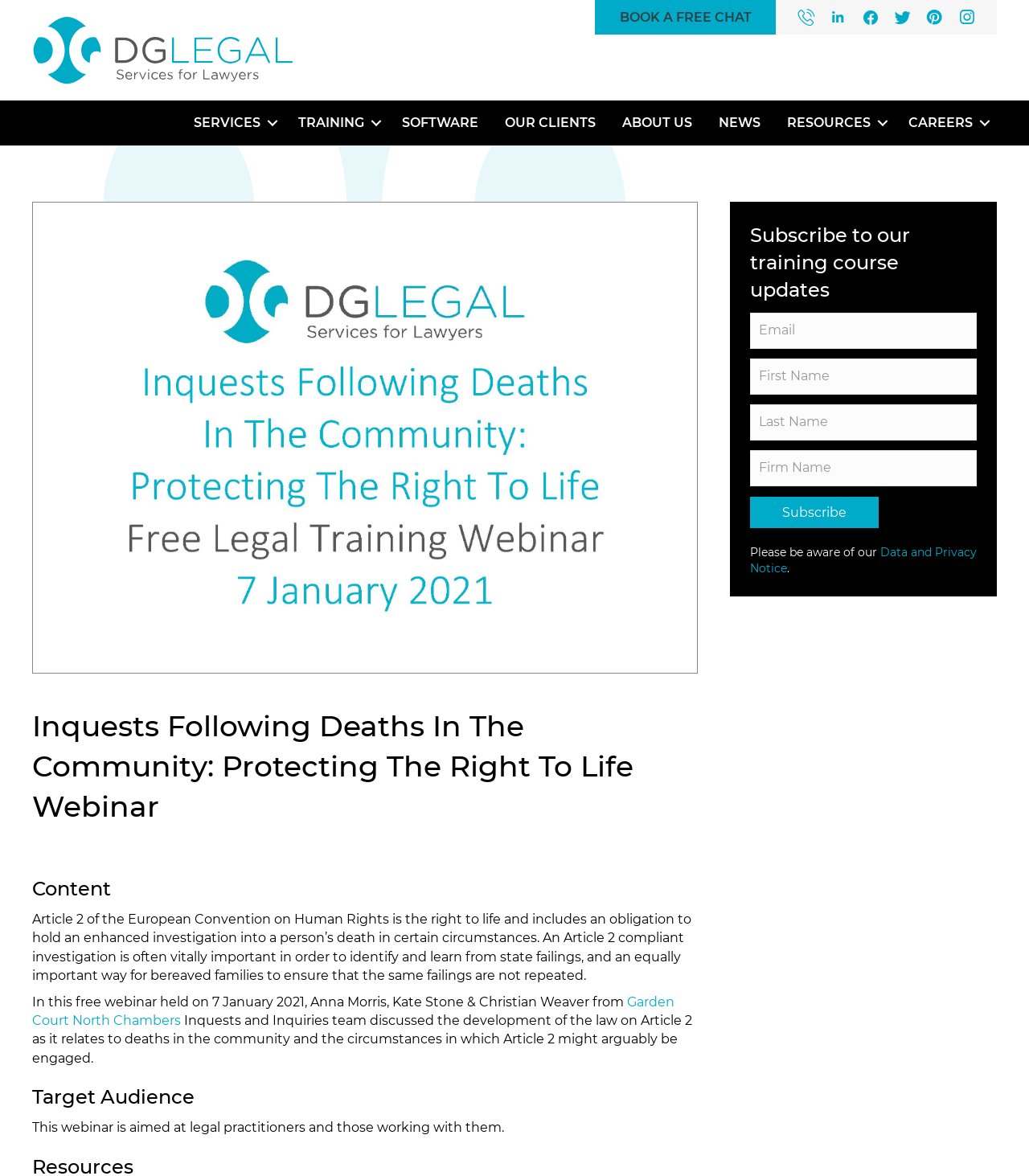What is the purpose of the form on the webpage?
Answer with a single word or phrase by referring to the visual content.

To subscribe to training course updates